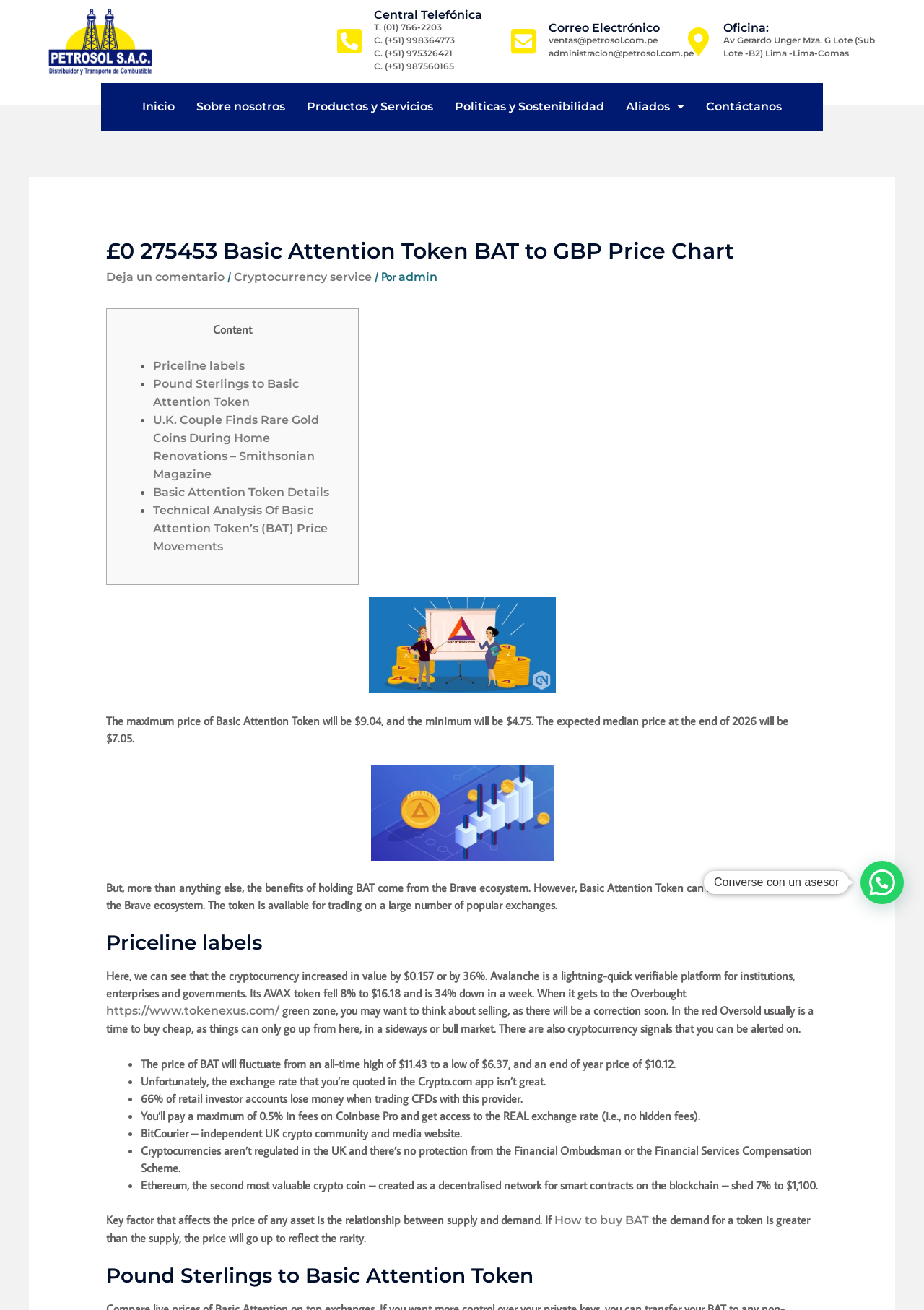Please mark the bounding box coordinates of the area that should be clicked to carry out the instruction: "Click on 'Contáctanos'".

[0.752, 0.069, 0.858, 0.094]